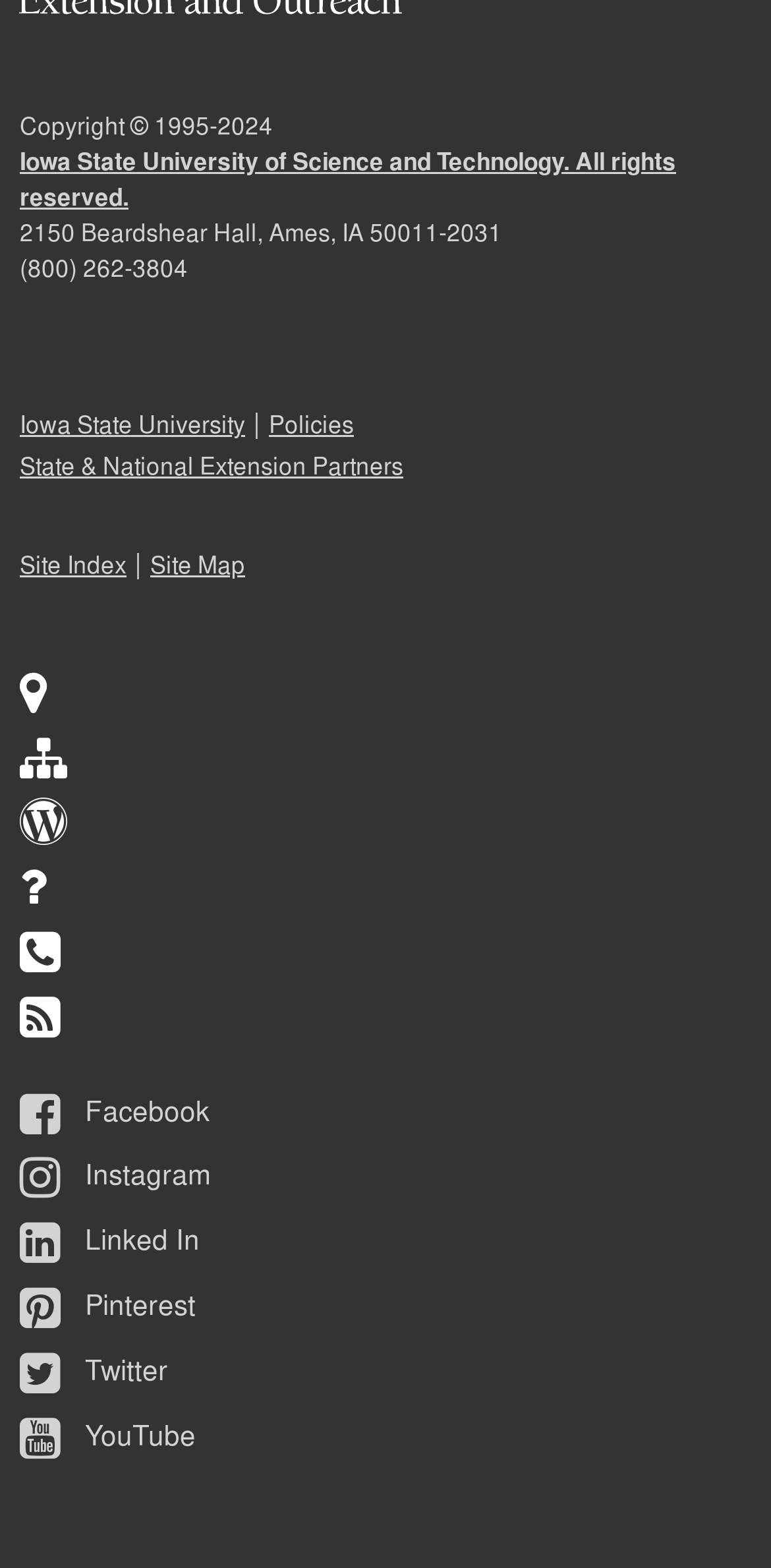Determine the bounding box coordinates of the clickable region to carry out the instruction: "follow on Facebook".

[0.026, 0.694, 0.956, 0.732]